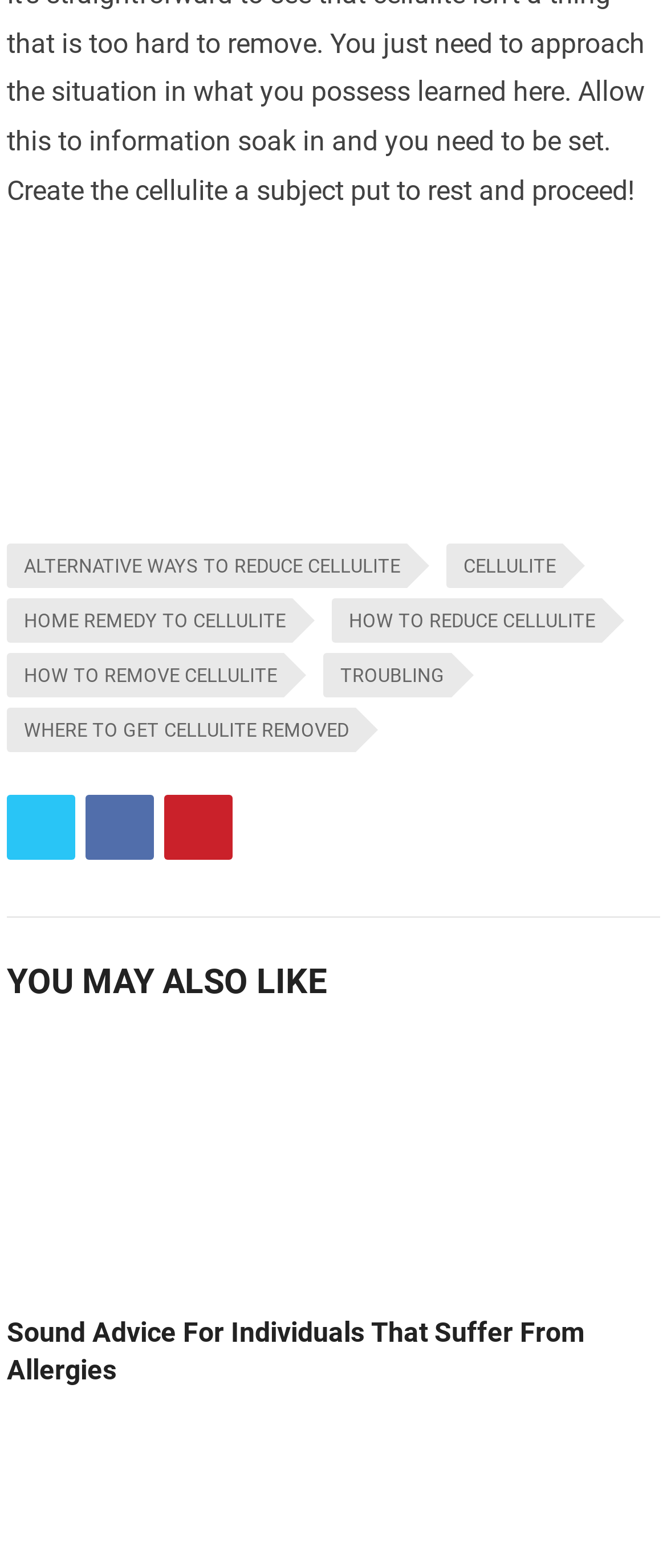Could you provide the bounding box coordinates for the portion of the screen to click to complete this instruction: "Search for a product"?

None